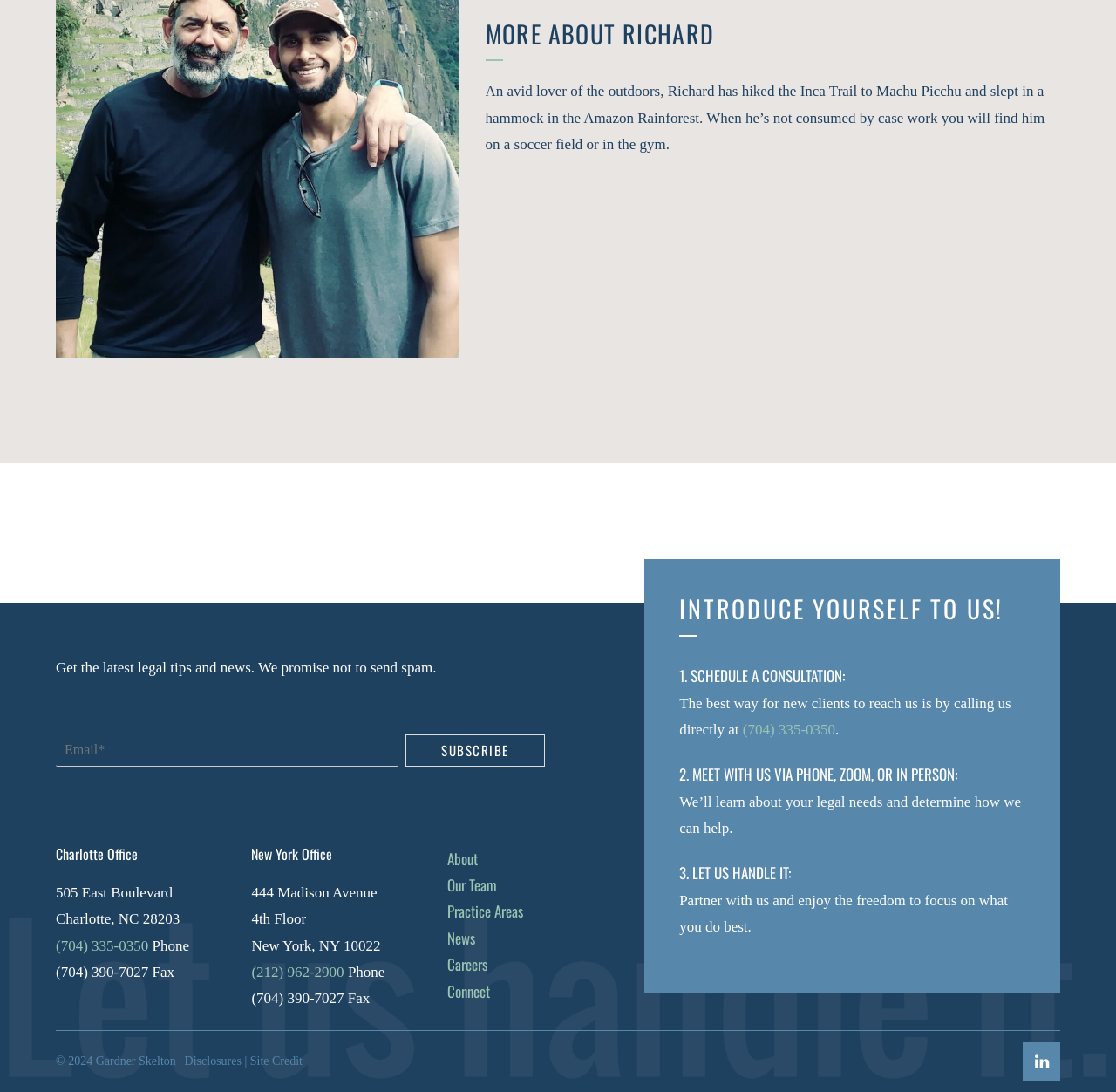From the image, can you give a detailed response to the question below:
What is the address of the Charlotte Office?

The webpage provides the address of the Charlotte Office as 505 East Boulevard, Charlotte, NC 28203, which can be found in the section labeled 'Charlotte Office'.